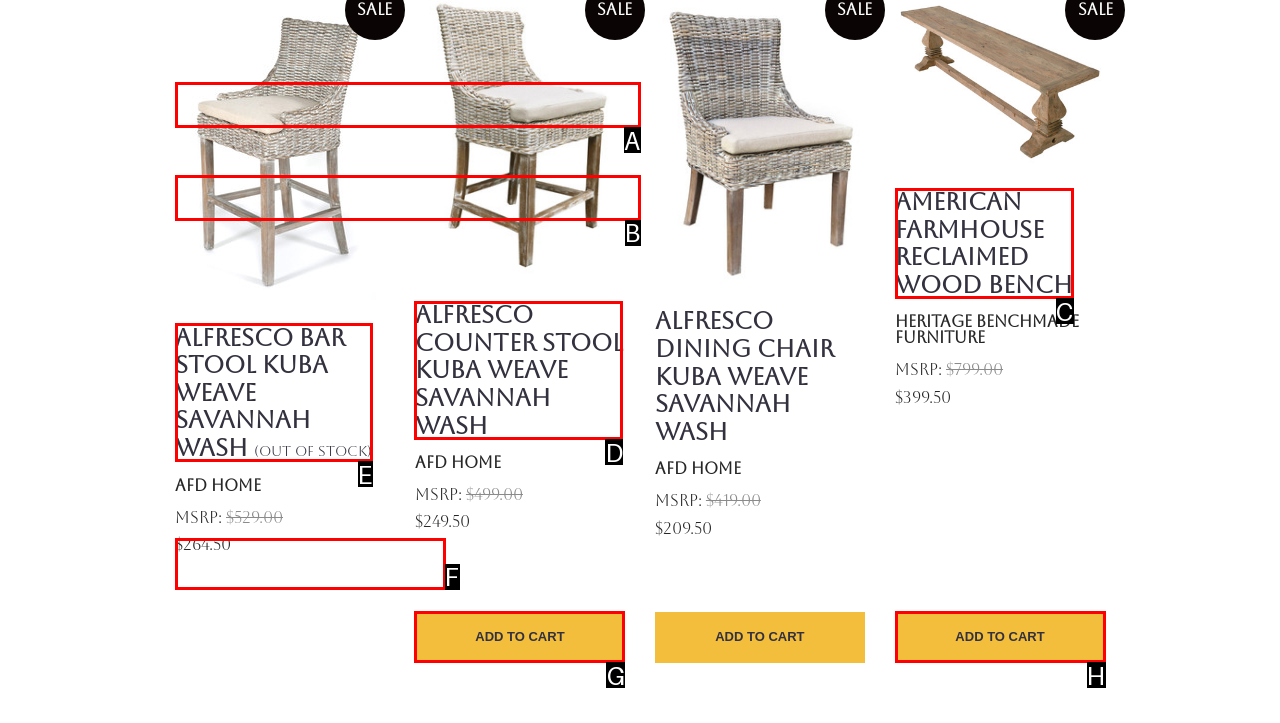From the available options, which lettered element should I click to complete this task: Type your name?

None